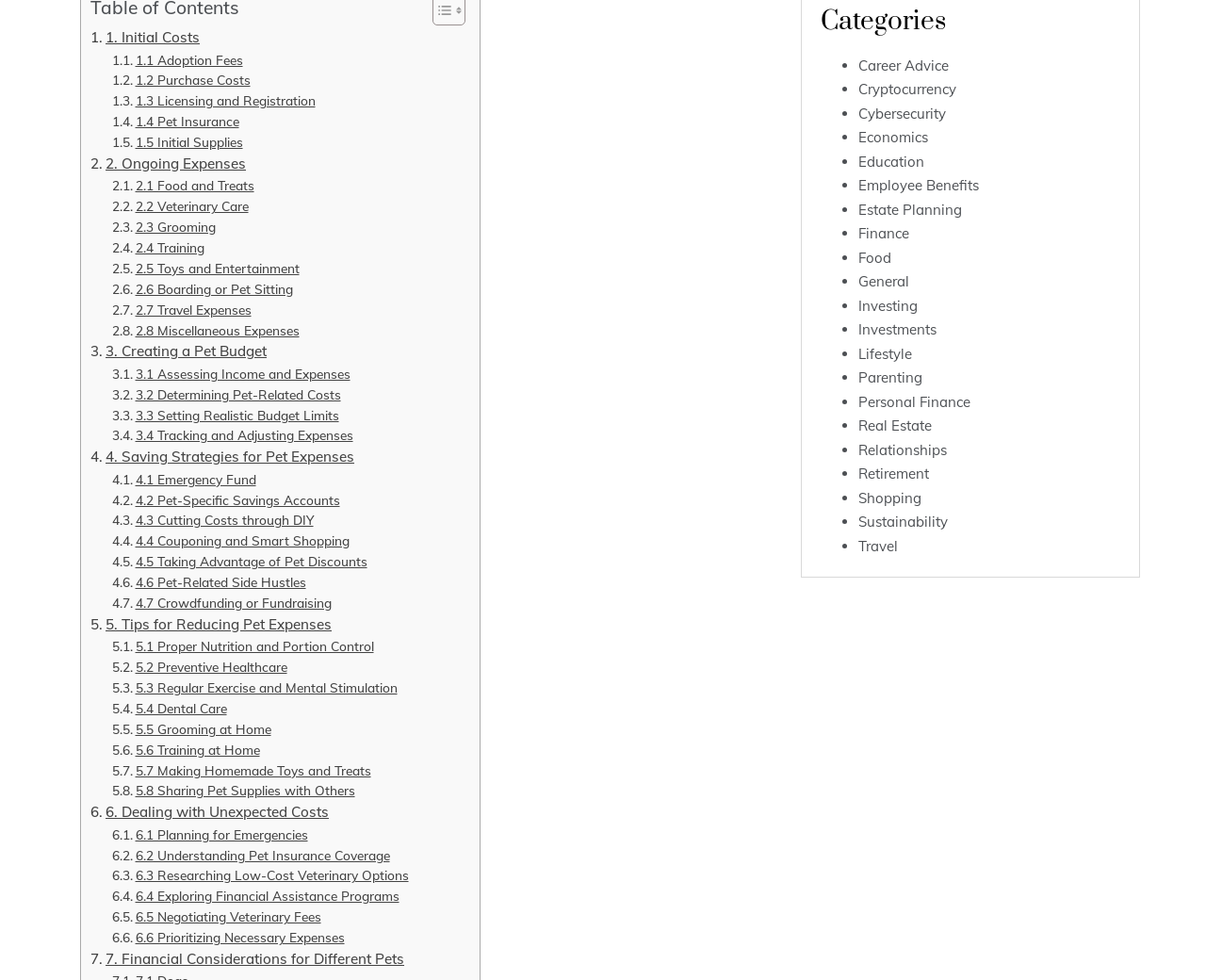Indicate the bounding box coordinates of the element that needs to be clicked to satisfy the following instruction: "Click on 'Creating a Pet Budget'". The coordinates should be four float numbers between 0 and 1, i.e., [left, top, right, bottom].

[0.075, 0.348, 0.221, 0.371]